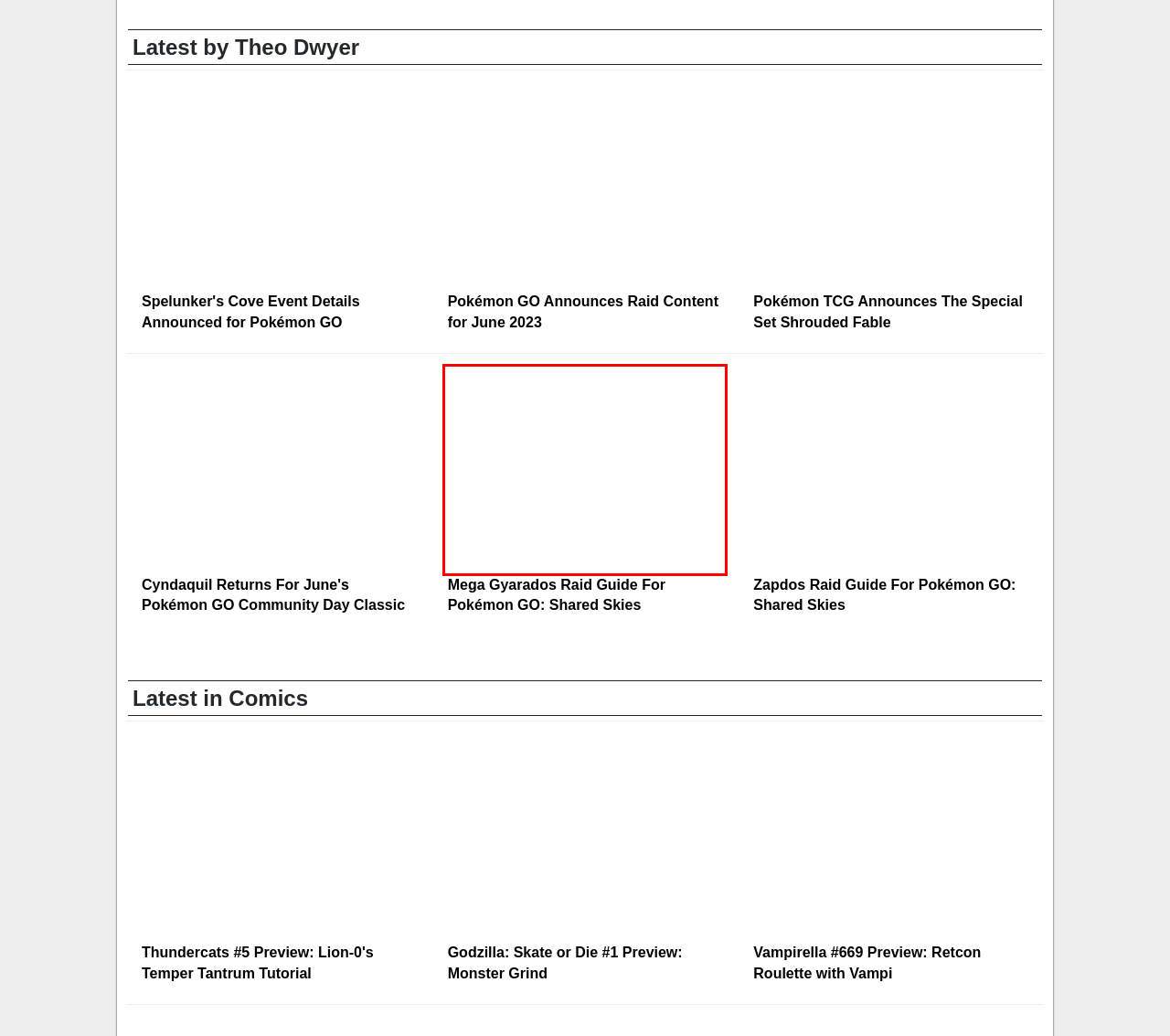You are looking at a webpage screenshot with a red bounding box around an element. Pick the description that best matches the new webpage after interacting with the element in the red bounding box. The possible descriptions are:
A. Mega Gyarados Raid Guide For Pokémon GO: Shared Skies
B. Dark Horse Returns To Zodiac Starforce
C. Theo Dwyer, Author at Bleeding Cool News Page 1
D. Cyndaquil Returns For June’s Pokémon GO Community Day Classic
E. Pokémon TCG Announces The Special Set Shrouded Fable
F. Pokémon GO Announces Raid Content for June 2023
G. Zapdos Raid Guide For Pokémon GO: Shared Skies
H. Spelunker’s Cove Event Details Announced for Pokémon GO

A